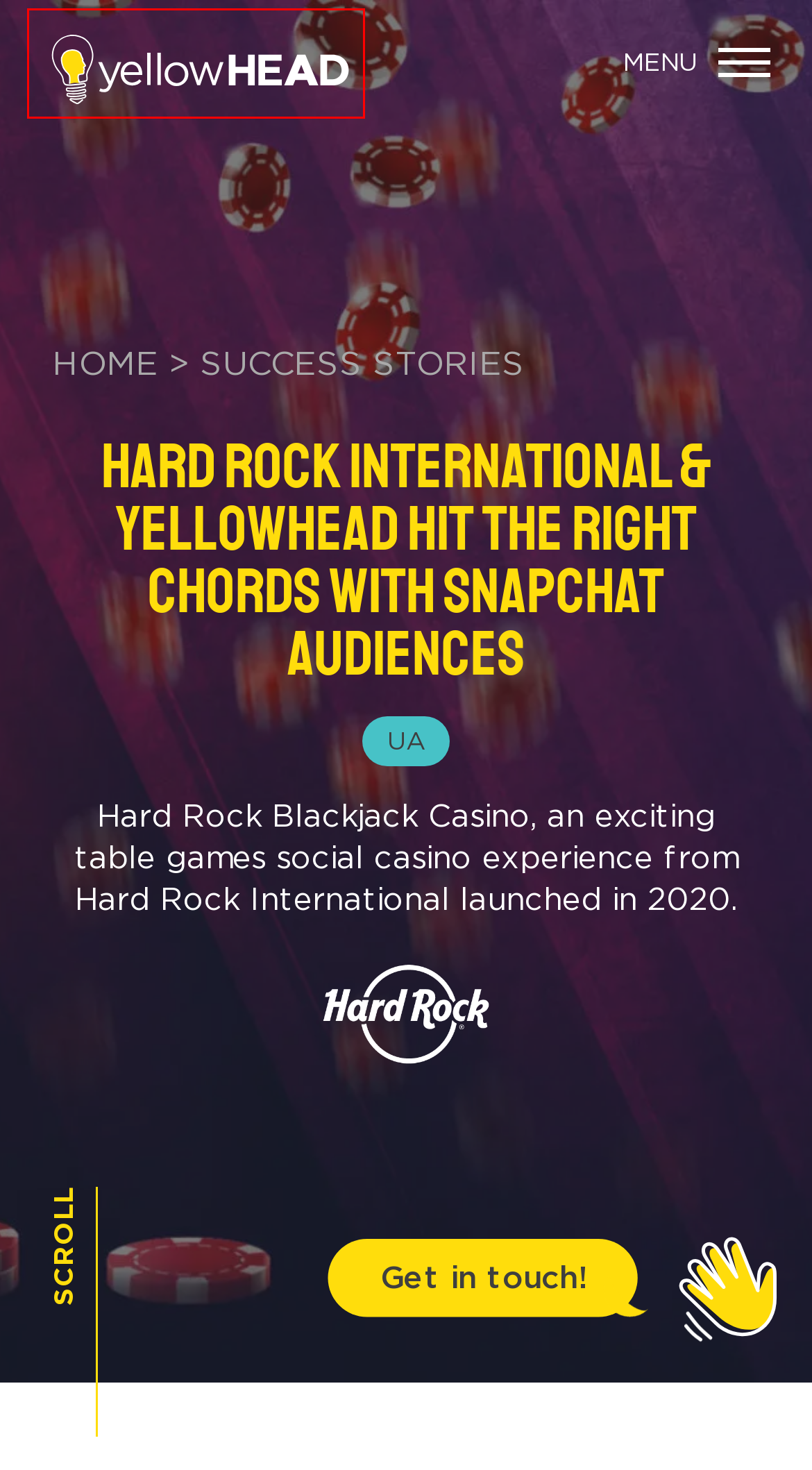A screenshot of a webpage is given, featuring a red bounding box around a UI element. Please choose the webpage description that best aligns with the new webpage after clicking the element in the bounding box. These are the descriptions:
A. Digital Marketing - Paid UA, Creative Studio, ASO & SEO | yellowHEAD
B. Success stories Archive - yellowHEAD
C. Press - yellowHEAD
D. Digital Marketing Events and Webinars - yellowHEAD
E. Digital Marketing Blog - yellowHEAD
F. About Us - yellowHEAD
G. Contact Us - yellowHEAD
H. Data-Driven Ad Creative Technology - Alison | yellowHEAD

A